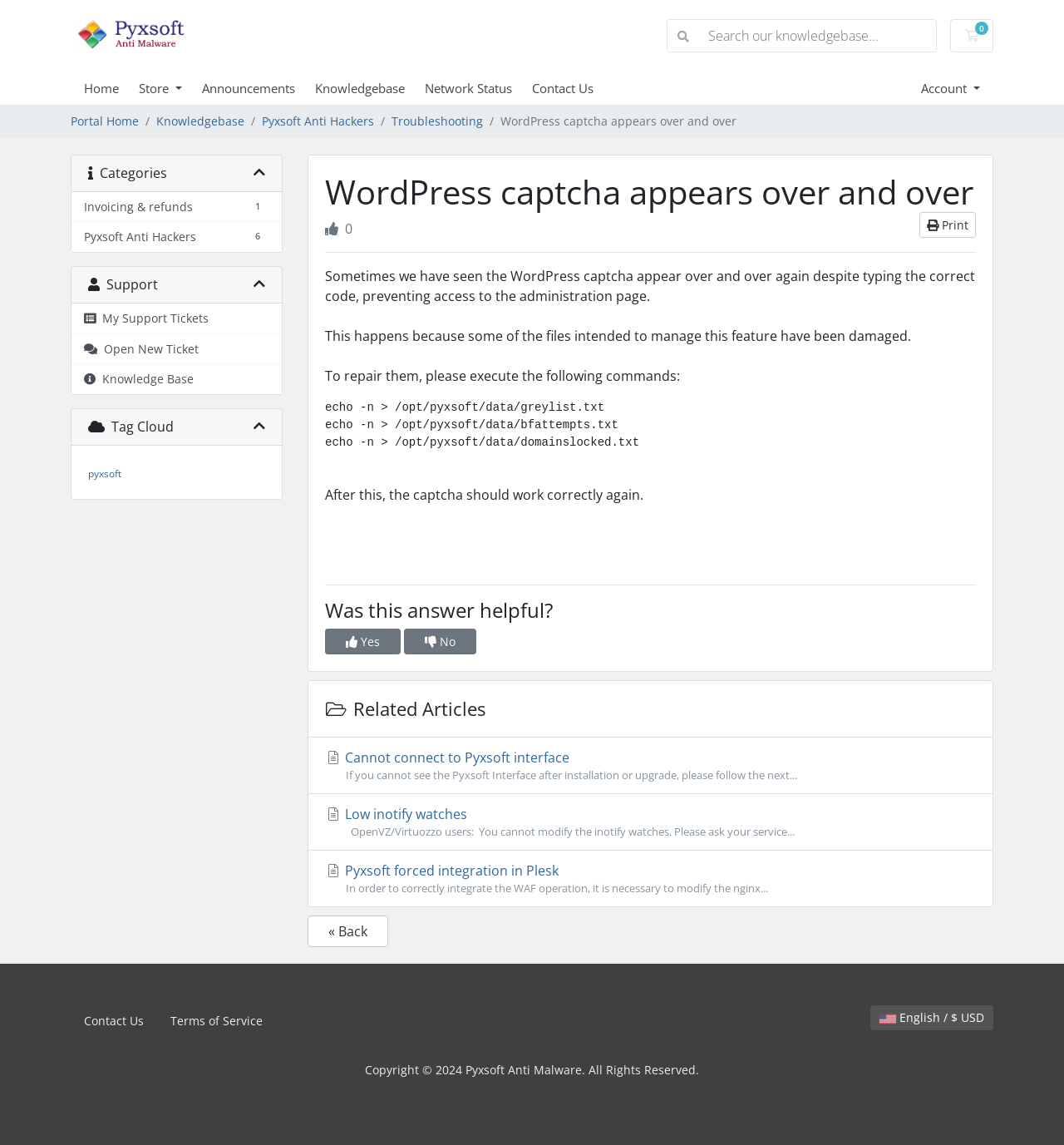Please extract the title of the webpage.

WordPress captcha appears over and over
 Print